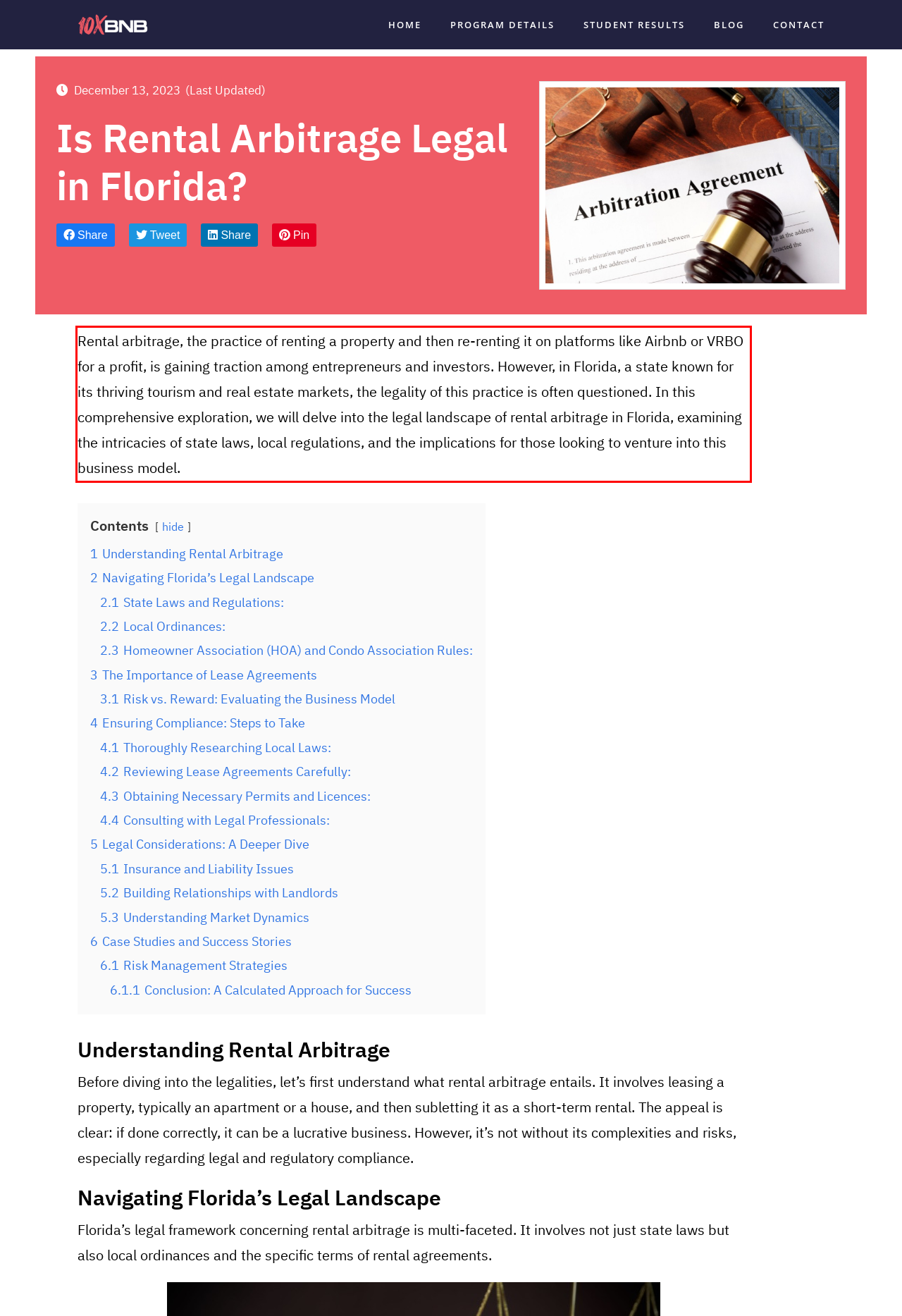You have a screenshot of a webpage with a red bounding box. Use OCR to generate the text contained within this red rectangle.

Rental arbitrage, the practice of renting a property and then re-renting it on platforms like Airbnb or VRBO for a profit, is gaining traction among entrepreneurs and investors. However, in Florida, a state known for its thriving tourism and real estate markets, the legality of this practice is often questioned. In this comprehensive exploration, we will delve into the legal landscape of rental arbitrage in Florida, examining the intricacies of state laws, local regulations, and the implications for those looking to venture into this business model.